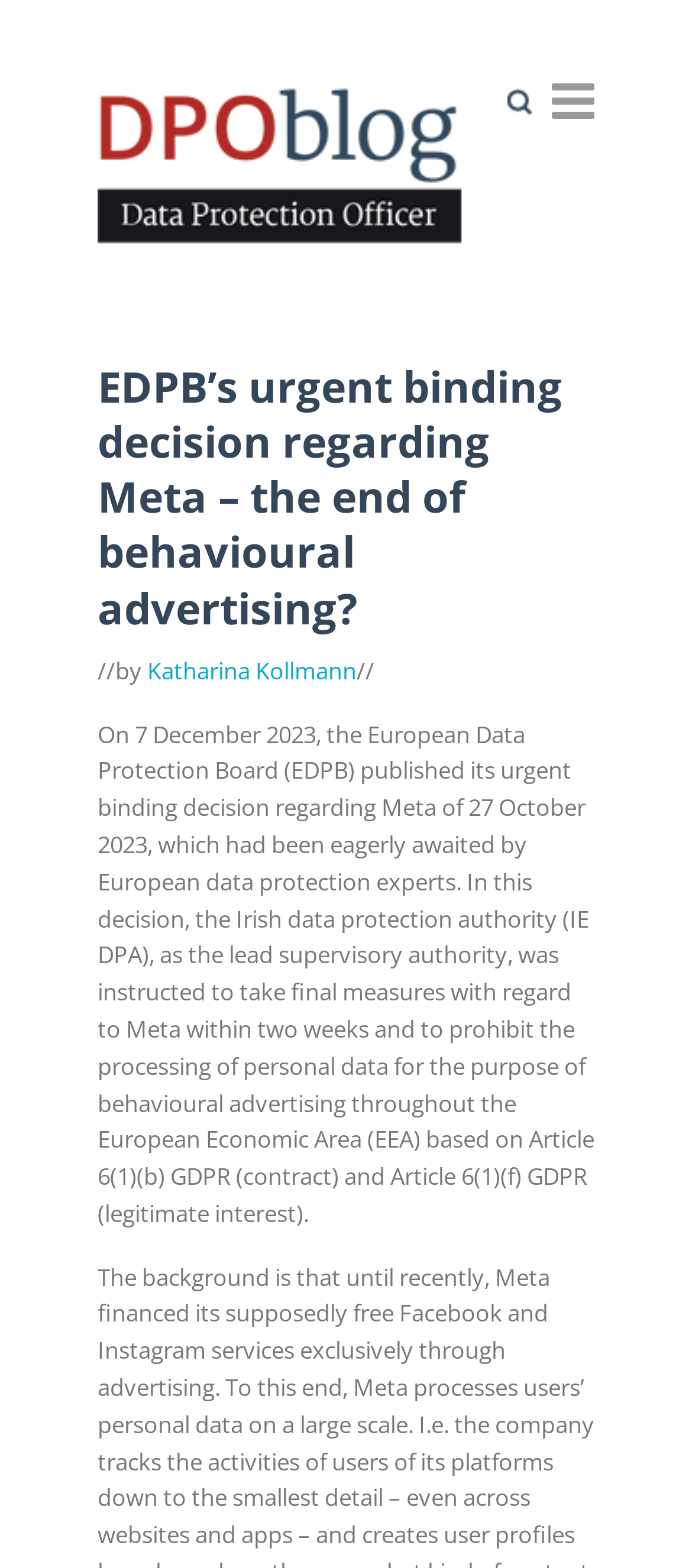Given the element description "parent_node: Search name="s" placeholder="Search"" in the screenshot, predict the bounding box coordinates of that UI element.

[0.708, 0.049, 0.797, 0.083]